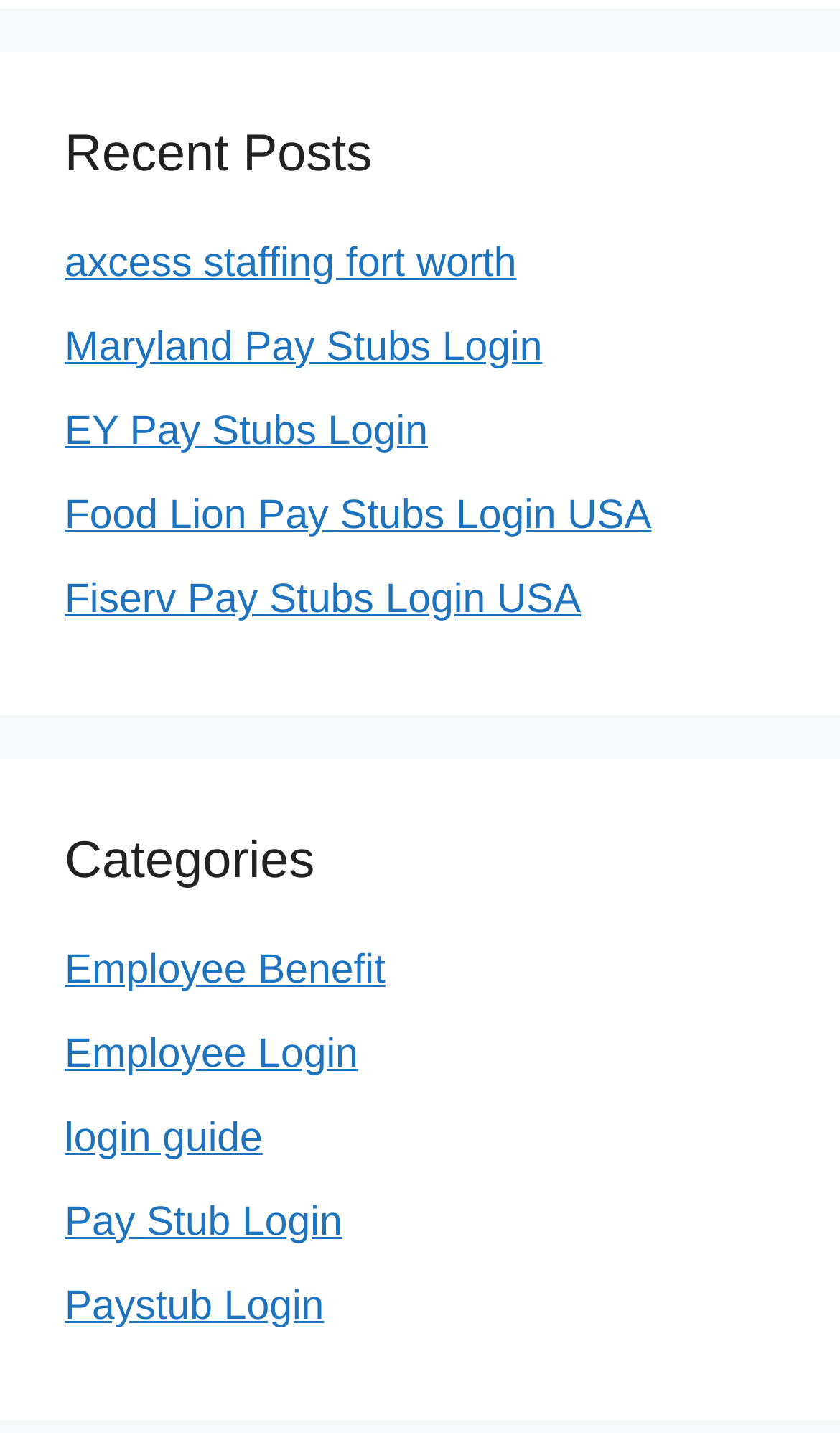Please determine the bounding box coordinates of the area that needs to be clicked to complete this task: 'read about paystub login'. The coordinates must be four float numbers between 0 and 1, formatted as [left, top, right, bottom].

[0.077, 0.897, 0.386, 0.928]